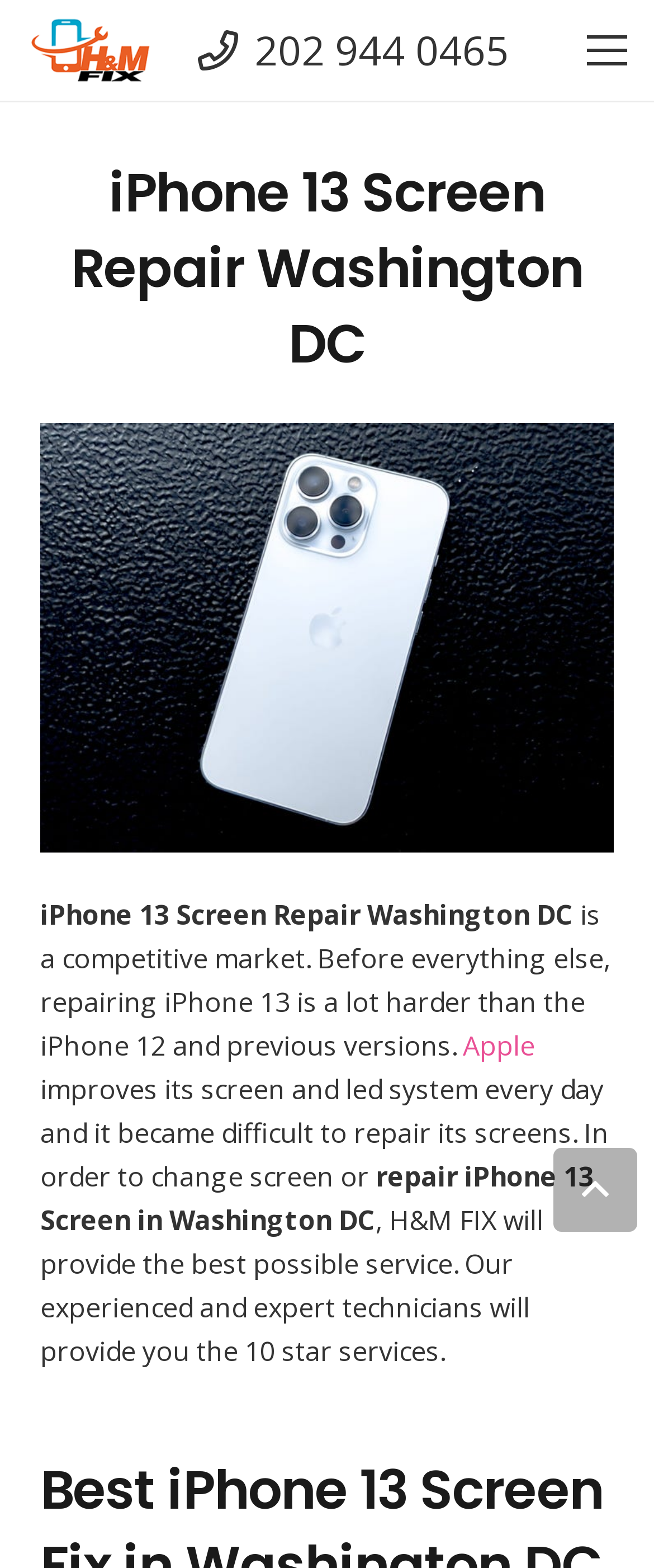Provide your answer in one word or a succinct phrase for the question: 
What is the rating of the service provided by the company?

10 star